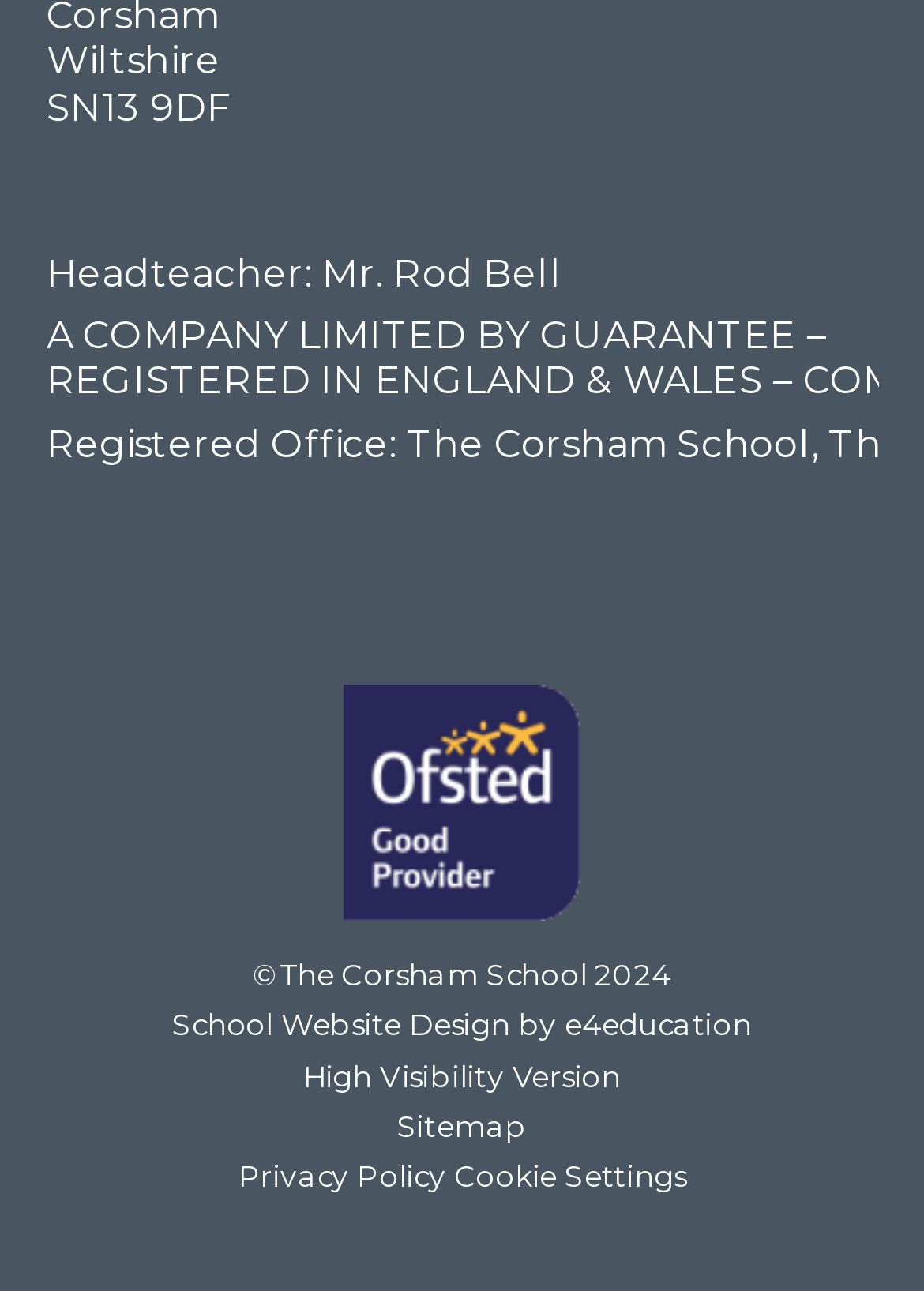Use one word or a short phrase to answer the question provided: 
What is the copyright year of the school's website?

2024